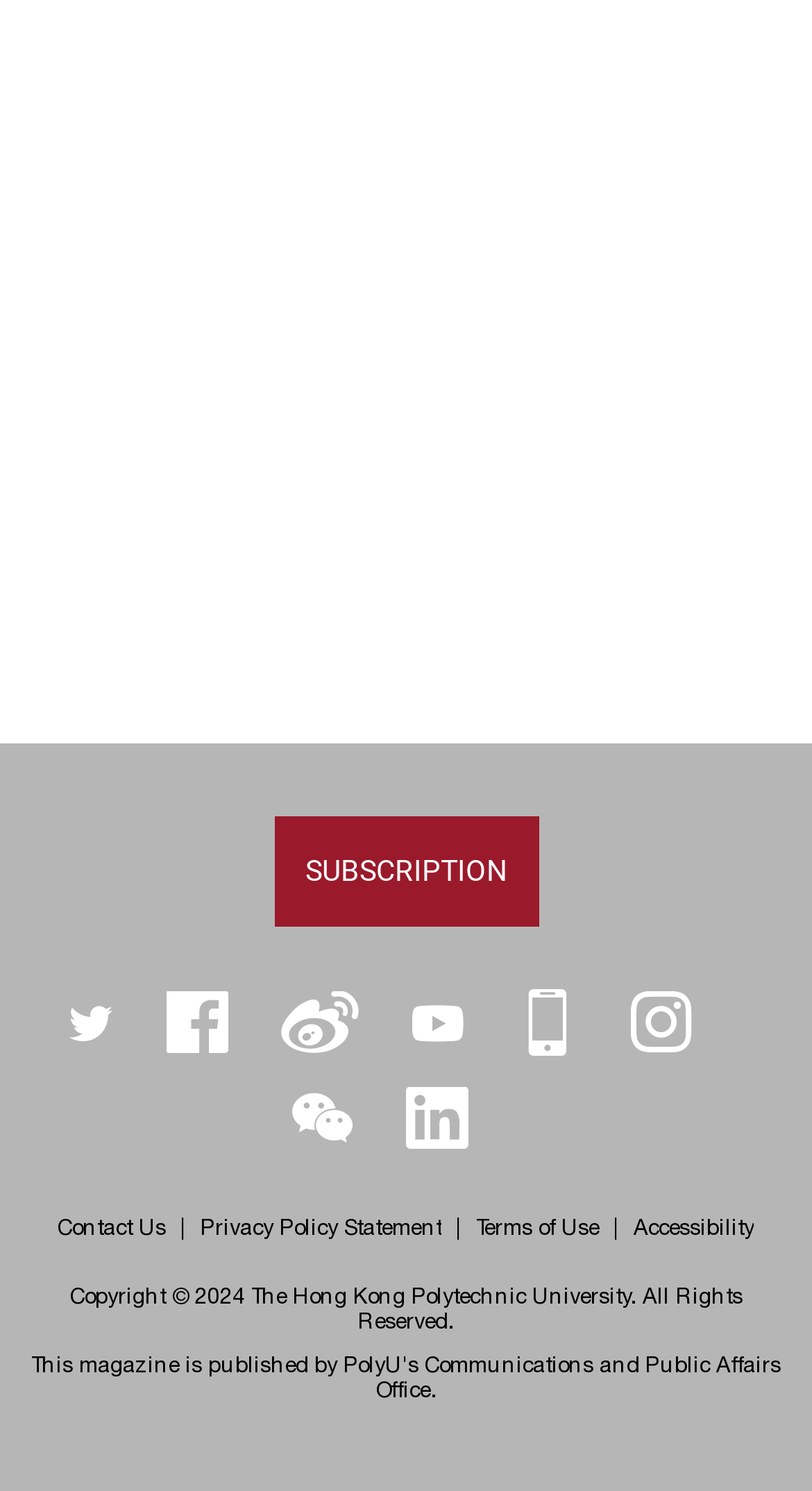Extract the bounding box coordinates for the HTML element that matches this description: "Contact Us". The coordinates should be four float numbers between 0 and 1, i.e., [left, top, right, bottom].

[0.071, 0.813, 0.204, 0.834]